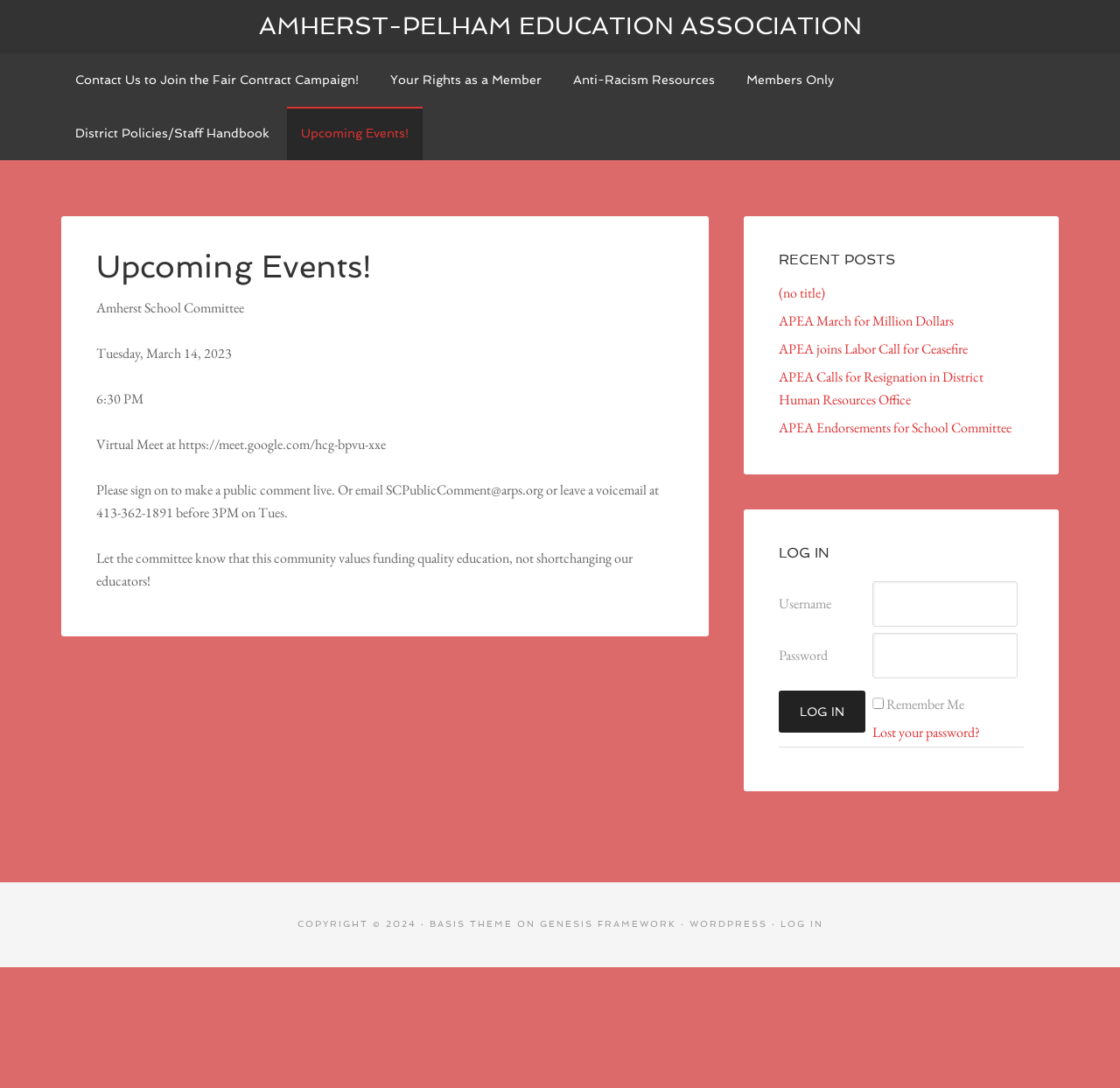Use a single word or phrase to answer the question:
What is the type of the 'Upcoming Events!' link?

Header